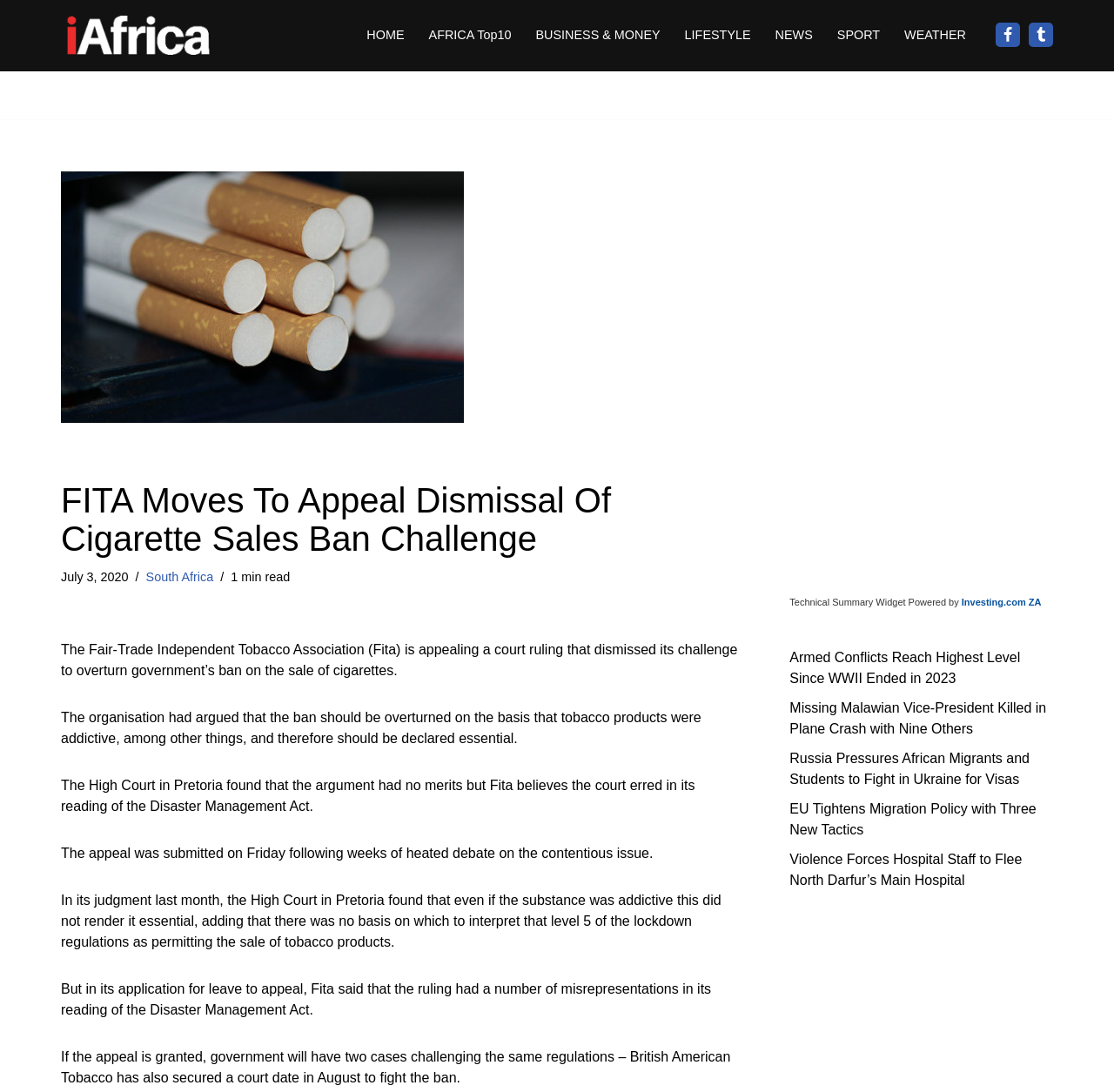What is Fita appealing?
Please provide a comprehensive answer based on the information in the image.

Fita is appealing a court ruling that dismissed its challenge to overturn government's ban on the sale of cigarettes. This is stated in the first paragraph of the article.